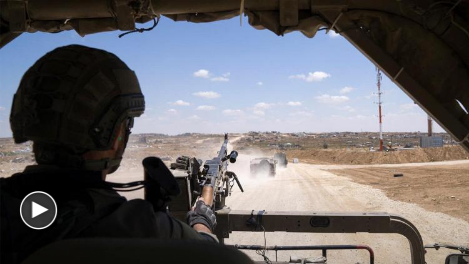What is visible in the upper view of the scene?
Please utilize the information in the image to give a detailed response to the question.

The caption states that the upper view includes a clear sky, which contrasts with the armed tension and chaos below, suggesting a sense of calmness and serenity above the conflict zone.